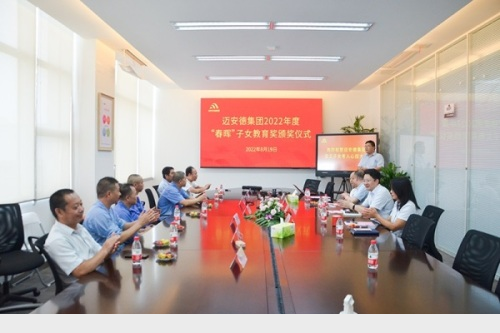Thoroughly describe everything you see in the image.

The image depicts a formal meeting taking place in a well-lit conference room. A long wooden table is surrounded by several attendees, all engaged in discussion or looking at their devices. In the background, a prominent red banner displays the text "Myande Awards 2022 'Spring Sunshine' Scholarship," indicating that the meeting is likely related to this event. There are various decorations on the table, including floral arrangements and bottled water, creating an inviting atmosphere. A lecturer stands next to a screen, presumably presenting information pertinent to the awards, while the individuals at the table appear attentive and engaged. The scene reflects an important occasion focused on celebrating achievements and fostering educational opportunities.